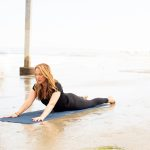Provide an in-depth description of the image.

In this serene beach setting, a woman practices a Yin Yoga pose known as the "Cobra Pose." She is positioned on her yoga mat, gently stretching her upper body while keeping her hips grounded. The soft waves of the ocean lap nearby, enhancing the tranquil atmosphere around her. Dressed in comfortable, form-fitting attire, she exudes a sense of peace and fluidity, embodying the essence of mindfulness and connection with nature during her yoga practice. This image beautifully captures the harmony between yoga and the calming coastal environment, reflecting themes of wellness and relaxation.